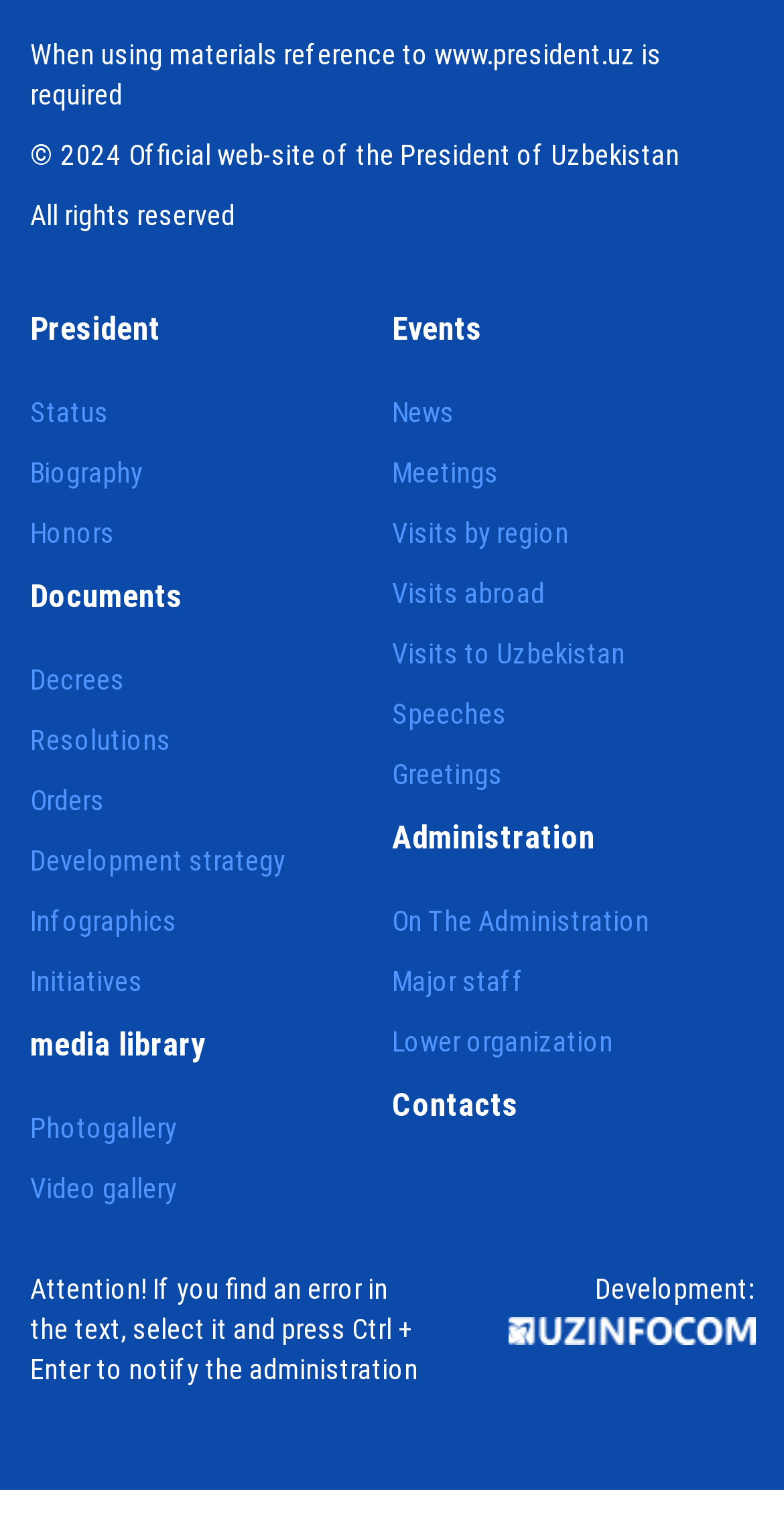What are the main categories on the website?
Please look at the screenshot and answer using one word or phrase.

Events, Documents, Administration, Media Library